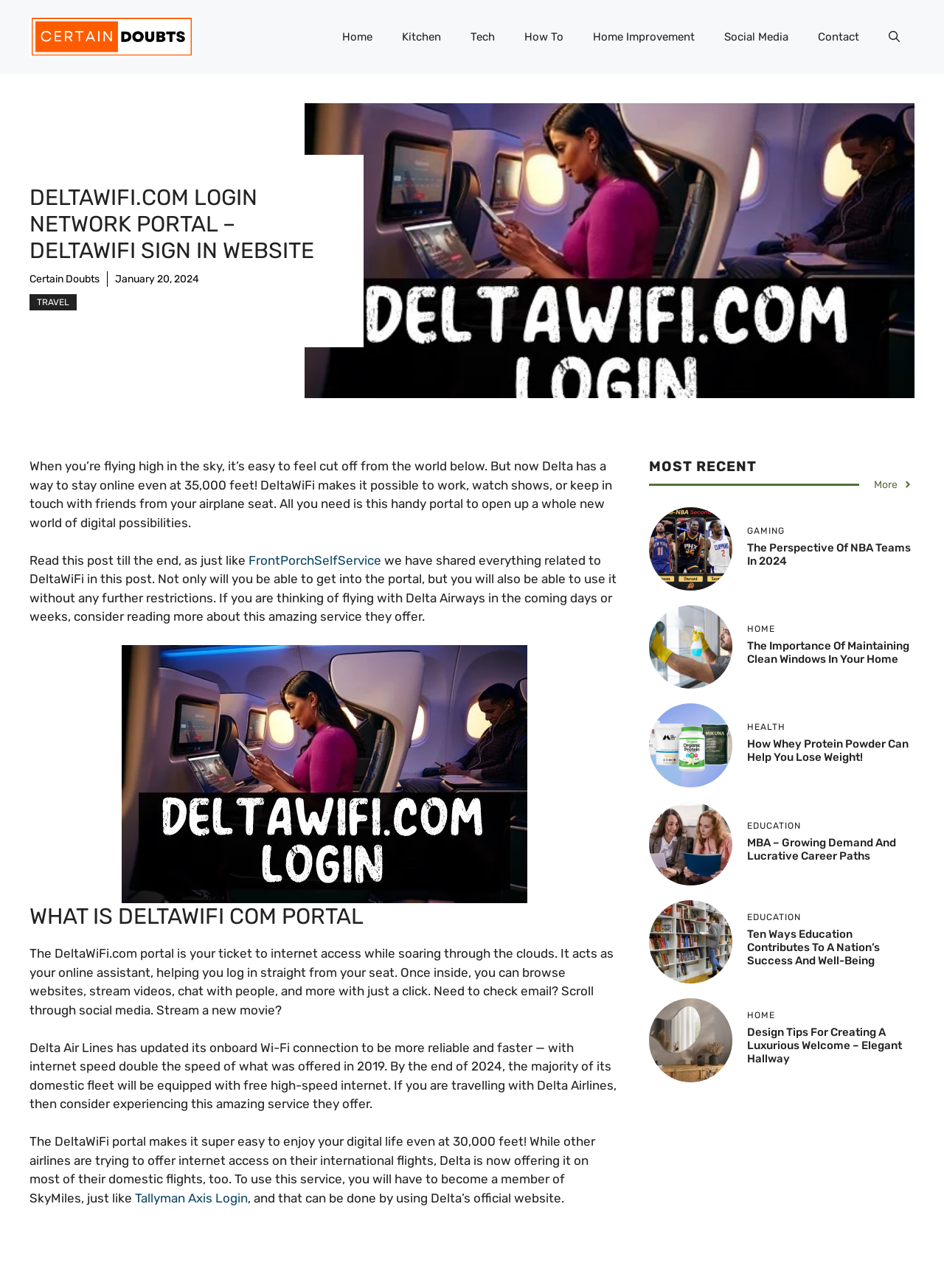Please identify the bounding box coordinates of the region to click in order to complete the task: "Read more about 'TRAVEL'". The coordinates must be four float numbers between 0 and 1, specified as [left, top, right, bottom].

[0.031, 0.228, 0.081, 0.241]